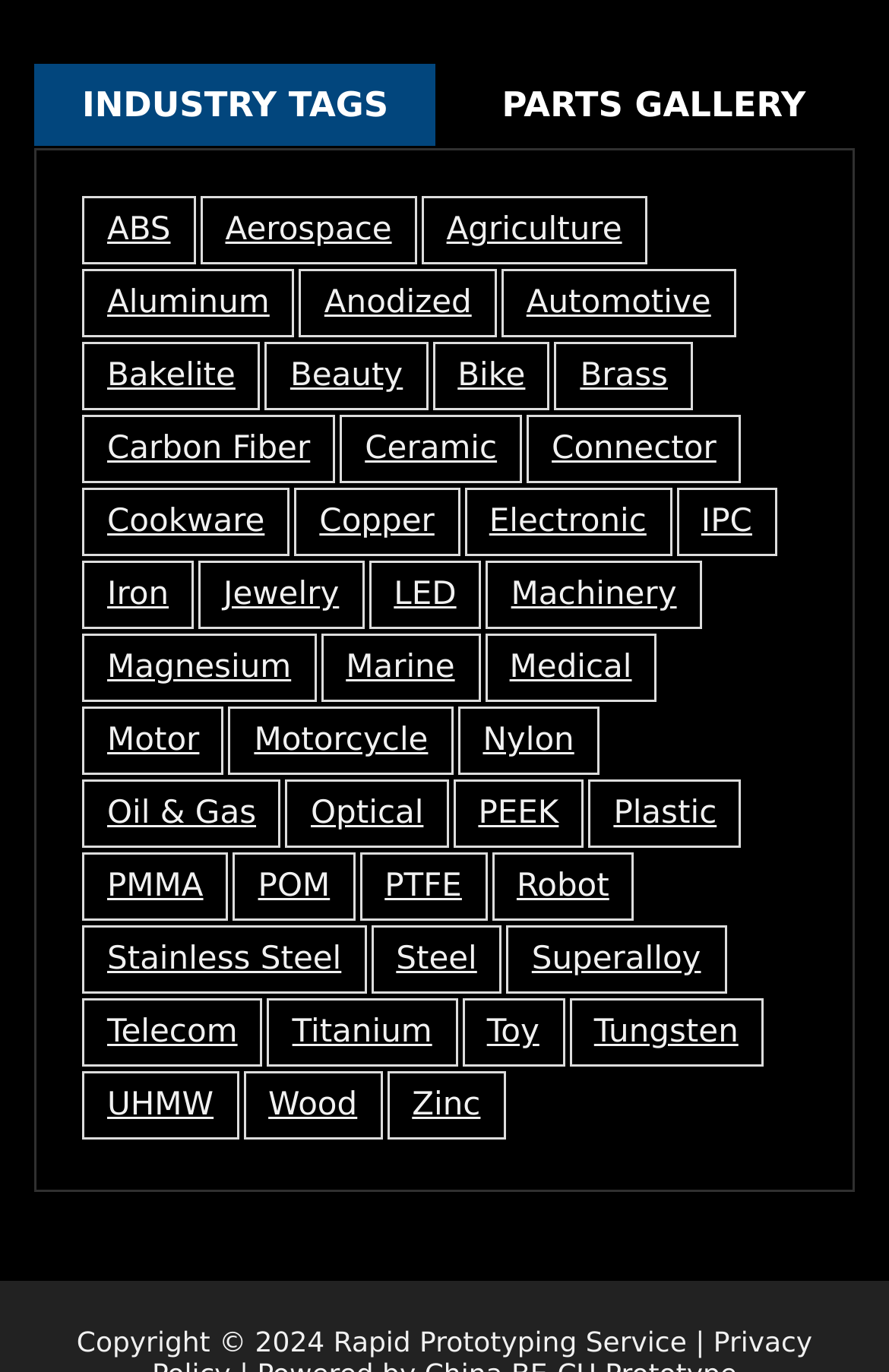Select the bounding box coordinates of the element I need to click to carry out the following instruction: "Search for something".

None